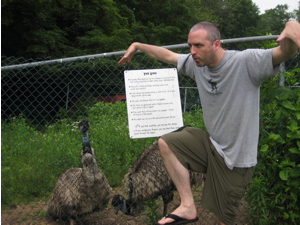Interpret the image and provide an in-depth description.

In this amusing scene at Flamig Farm, a man humorously mimics the pose of two emus while playfully engaging with them. He stands before a sign that appears to provide information about the emus, adding context to this lighthearted interaction. The greenery surrounding the area enhances the farm's rustic charm. The man's casual attire, featuring a t-shirt and shorts, suggests a relaxed, summer day at the farm, perfect for family outings and animal encounters. This image captures the fun and whimsical atmosphere that the farm offers to its visitors, showcasing both the animals and the joyous spirit of their experience.